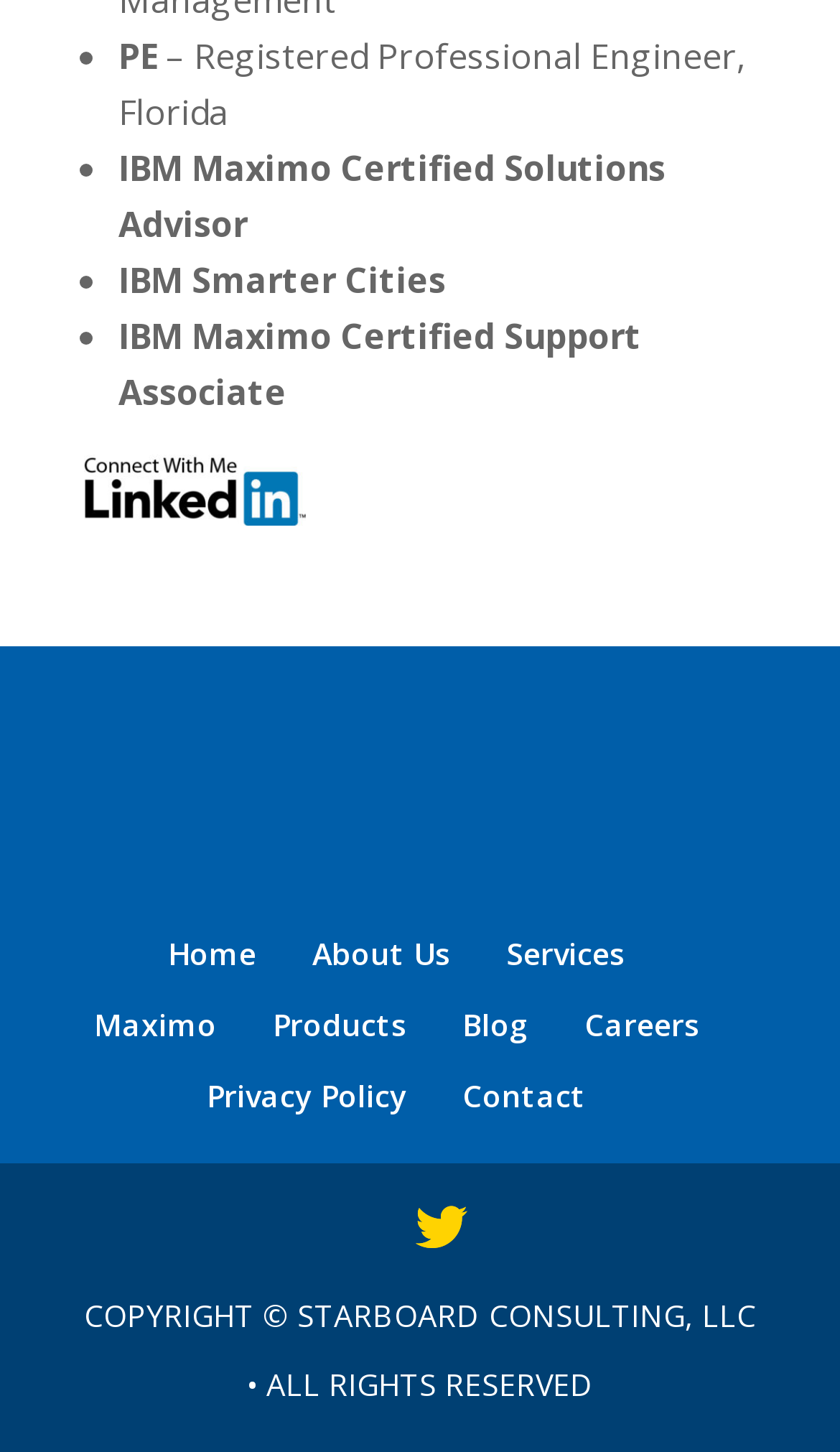Can you find the bounding box coordinates for the UI element given this description: "Careers"? Provide the coordinates as four float numbers between 0 and 1: [left, top, right, bottom].

[0.696, 0.691, 0.832, 0.719]